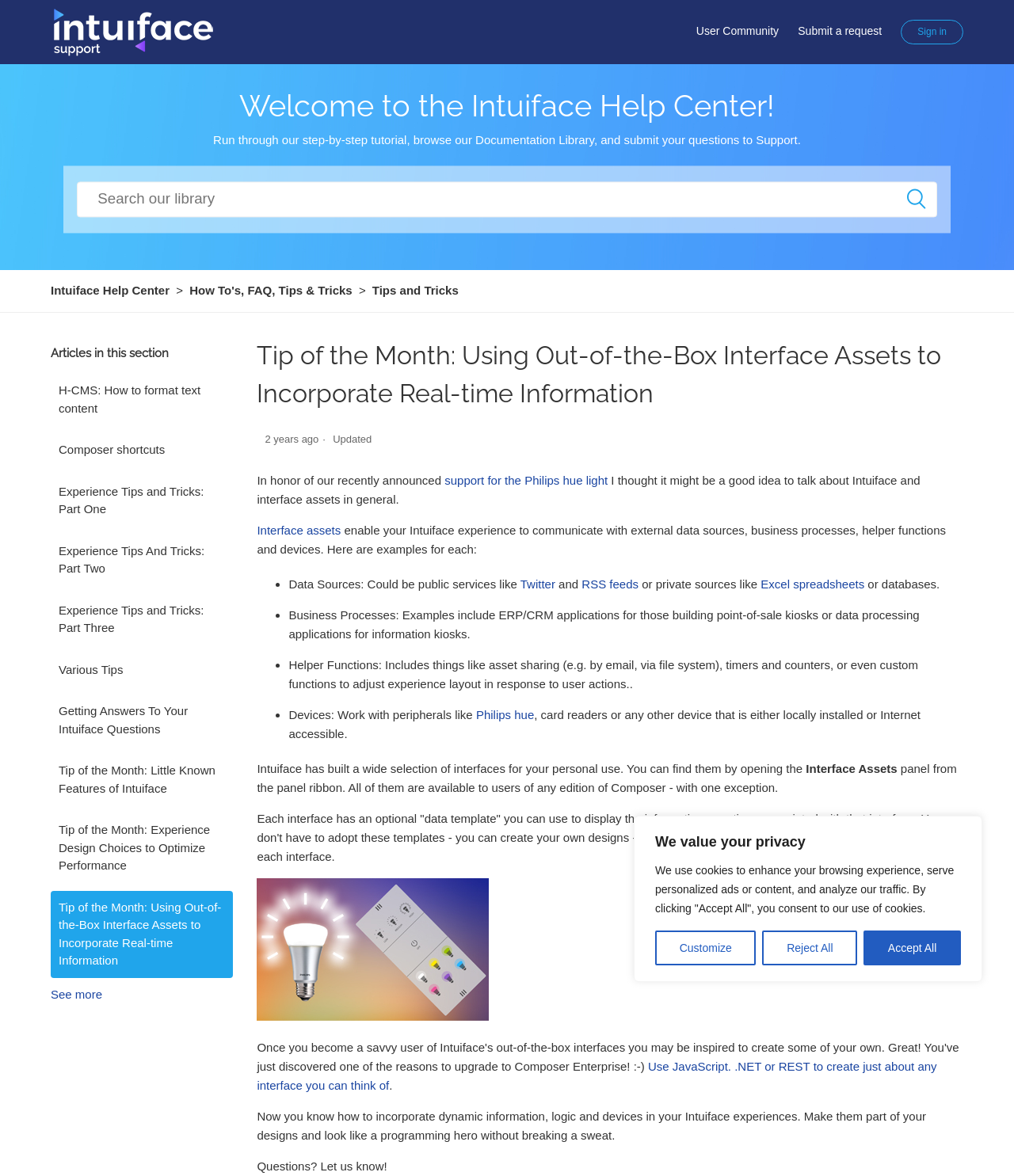Locate the bounding box coordinates of the clickable area needed to fulfill the instruction: "Search for help".

[0.062, 0.141, 0.938, 0.198]